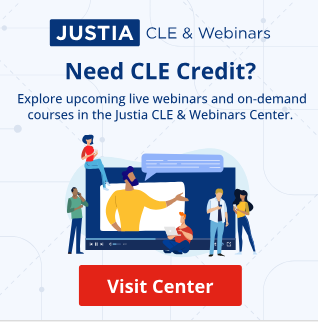Please study the image and answer the question comprehensively:
Where does the call-to-action button guide users?

The clear call-to-action button states 'Visit Center', which guides users to the Justia CLE & Webinars Center, where they can find more information about the available live and on-demand courses to further their education and fulfill their professional credit requirements.